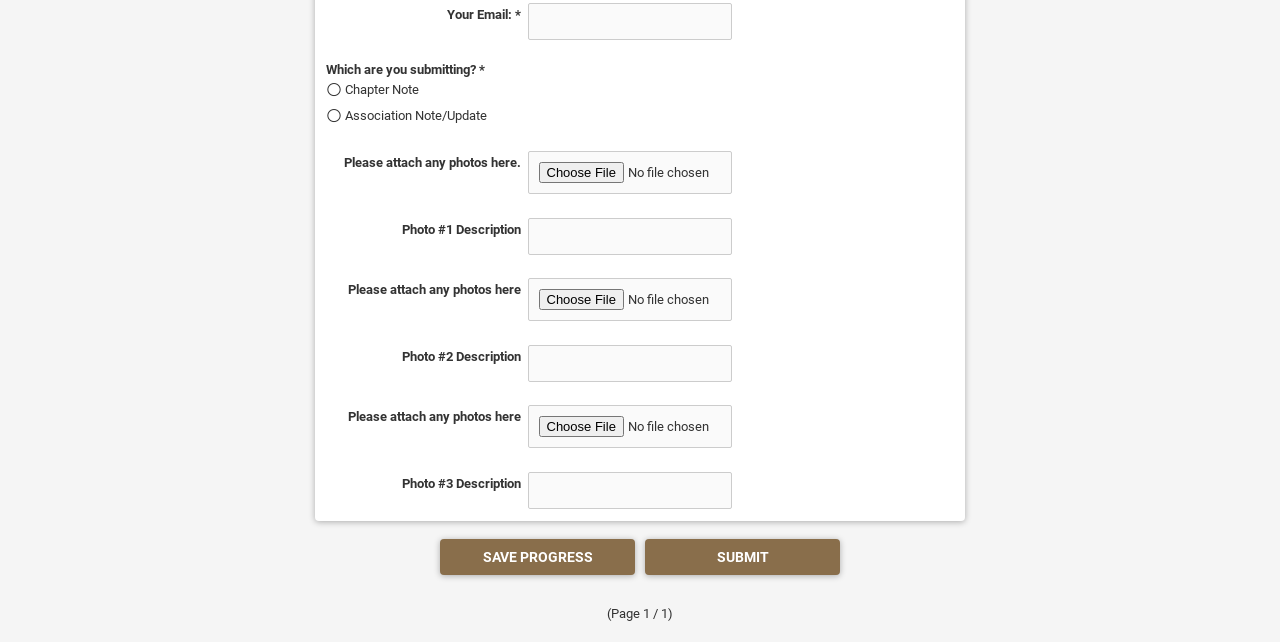Provide the bounding box coordinates for the specified HTML element described in this description: "Shop this resource now". The coordinates should be four float numbers ranging from 0 to 1, in the format [left, top, right, bottom].

None